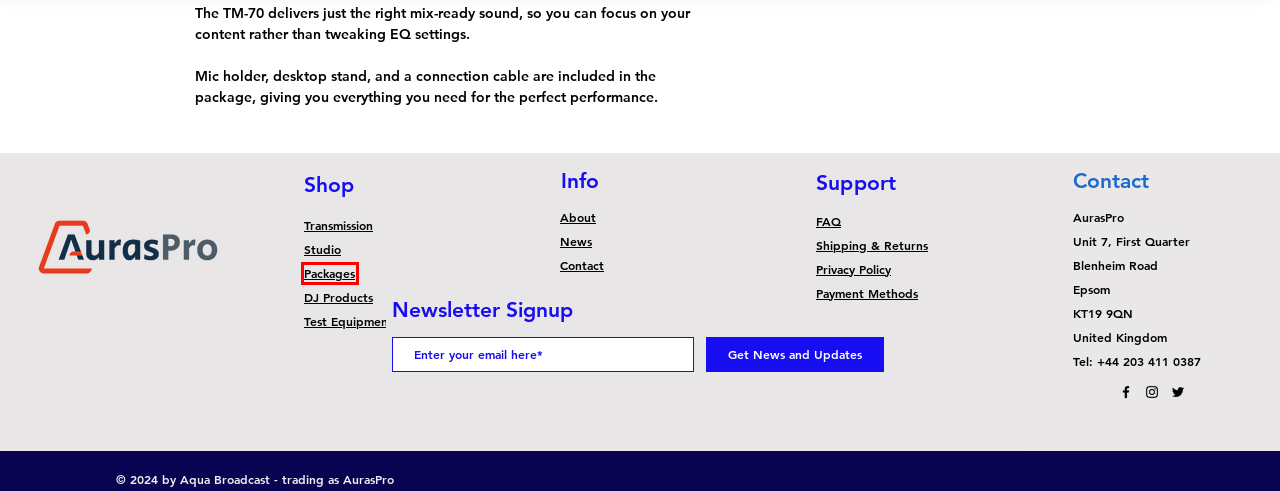You are presented with a screenshot of a webpage with a red bounding box. Select the webpage description that most closely matches the new webpage after clicking the element inside the red bounding box. The options are:
A. POWER AND IT | AurasPro
B. SHIPPING & RETURNS | AurasPro
C. FM Transmitters and Studio Equipment Packages for Radio | AurasPro
D. CONTACT | AurasPro
E. DJ Equipment for Sale | AurasPro
F. Radio Broadcast FM Transmitters, Studios| AurasPro
G. ABOUT | AurasPro
H. Cart Page | AurasPro

C